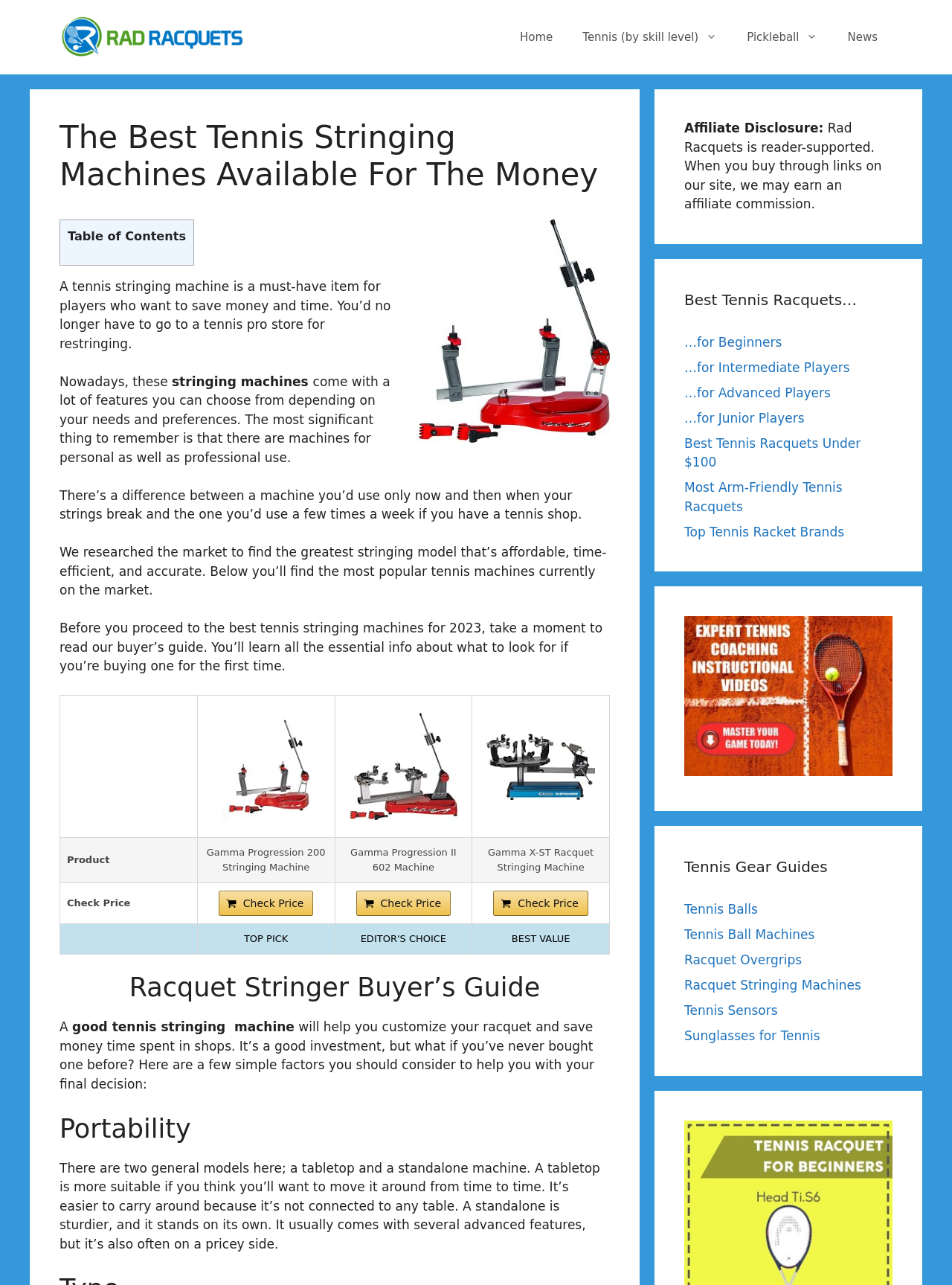Using the provided element description: "News", determine the bounding box coordinates of the corresponding UI element in the screenshot.

[0.875, 0.012, 0.938, 0.046]